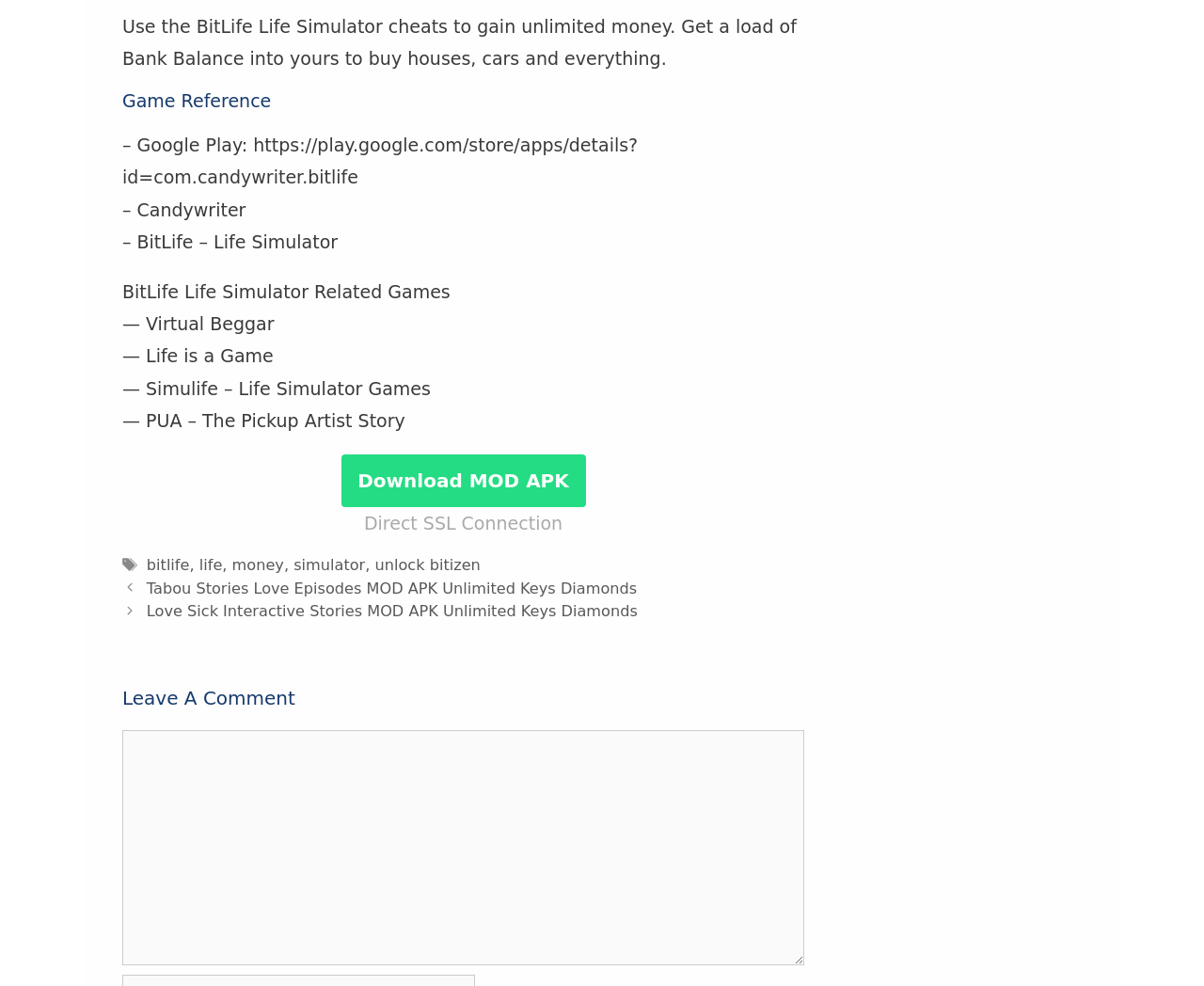Locate the bounding box coordinates of the clickable part needed for the task: "Go to next post".

[0.122, 0.61, 0.53, 0.629]